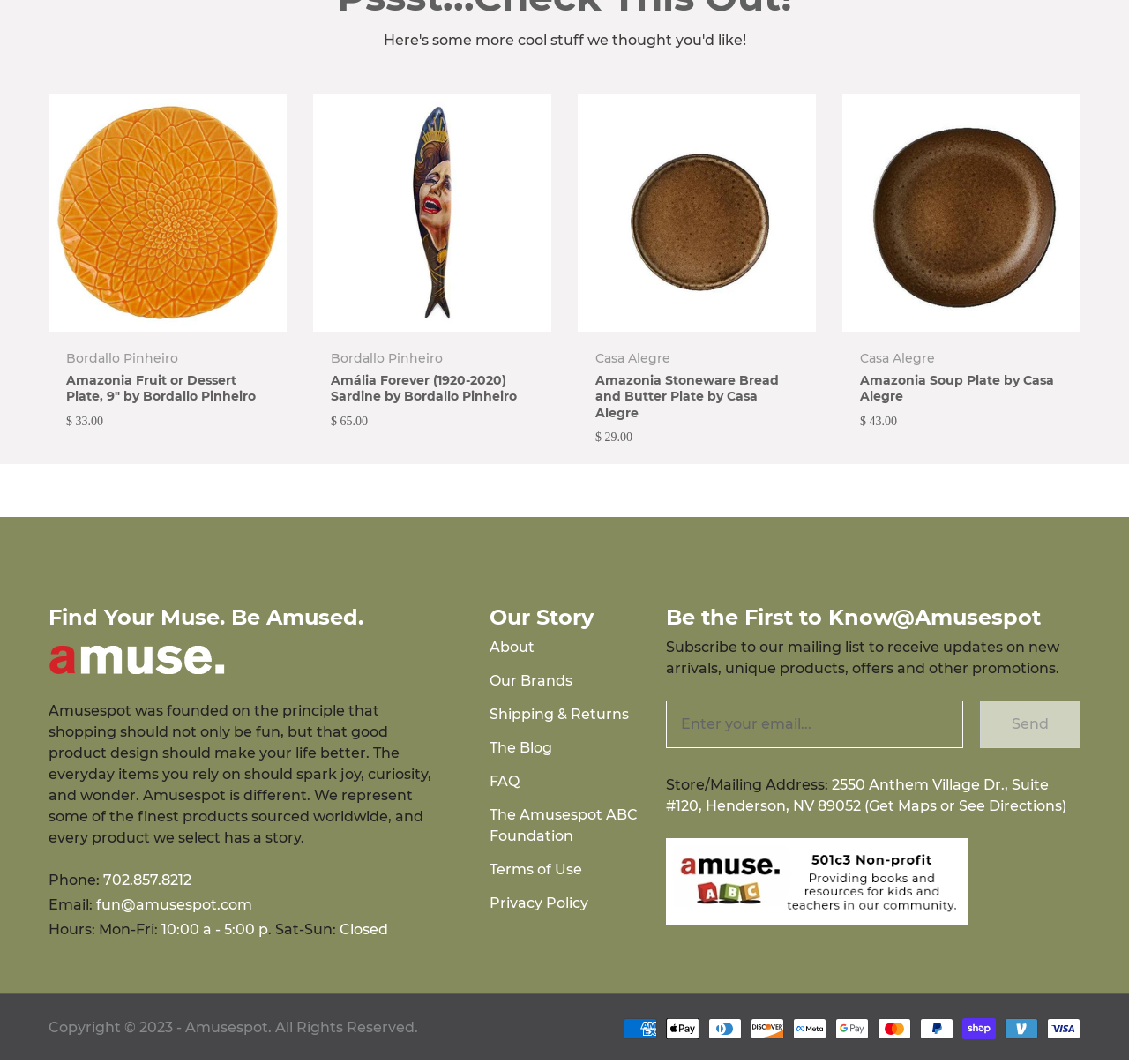Please specify the bounding box coordinates of the area that should be clicked to accomplish the following instruction: "Click the 'Send' button to subscribe to the newsletter". The coordinates should consist of four float numbers between 0 and 1, i.e., [left, top, right, bottom].

[0.868, 0.658, 0.957, 0.703]